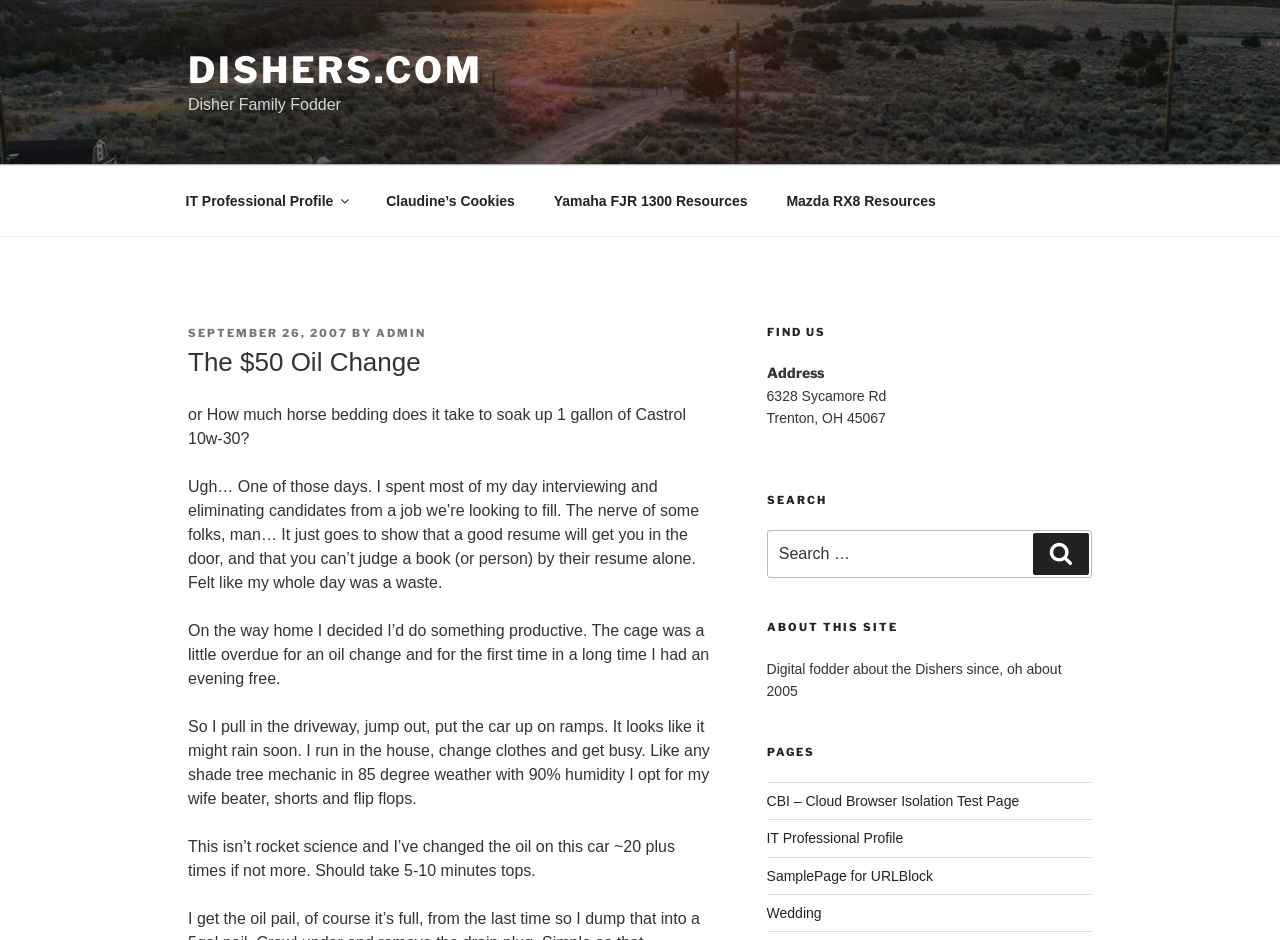Determine the bounding box for the UI element that matches this description: "Back to Top".

None